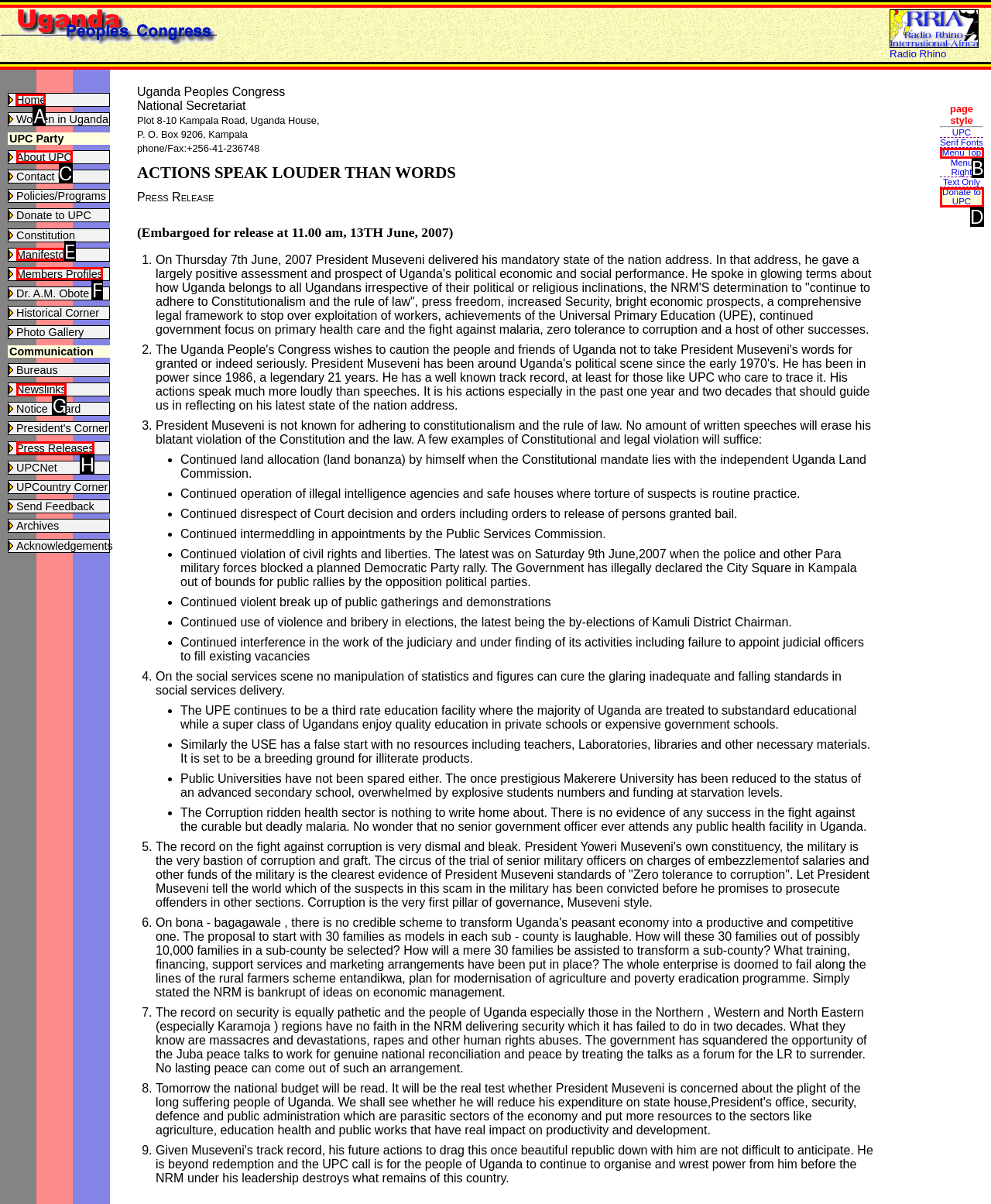Select the appropriate HTML element to click on to finish the task: Click on the 'Home' link.
Answer with the letter corresponding to the selected option.

A